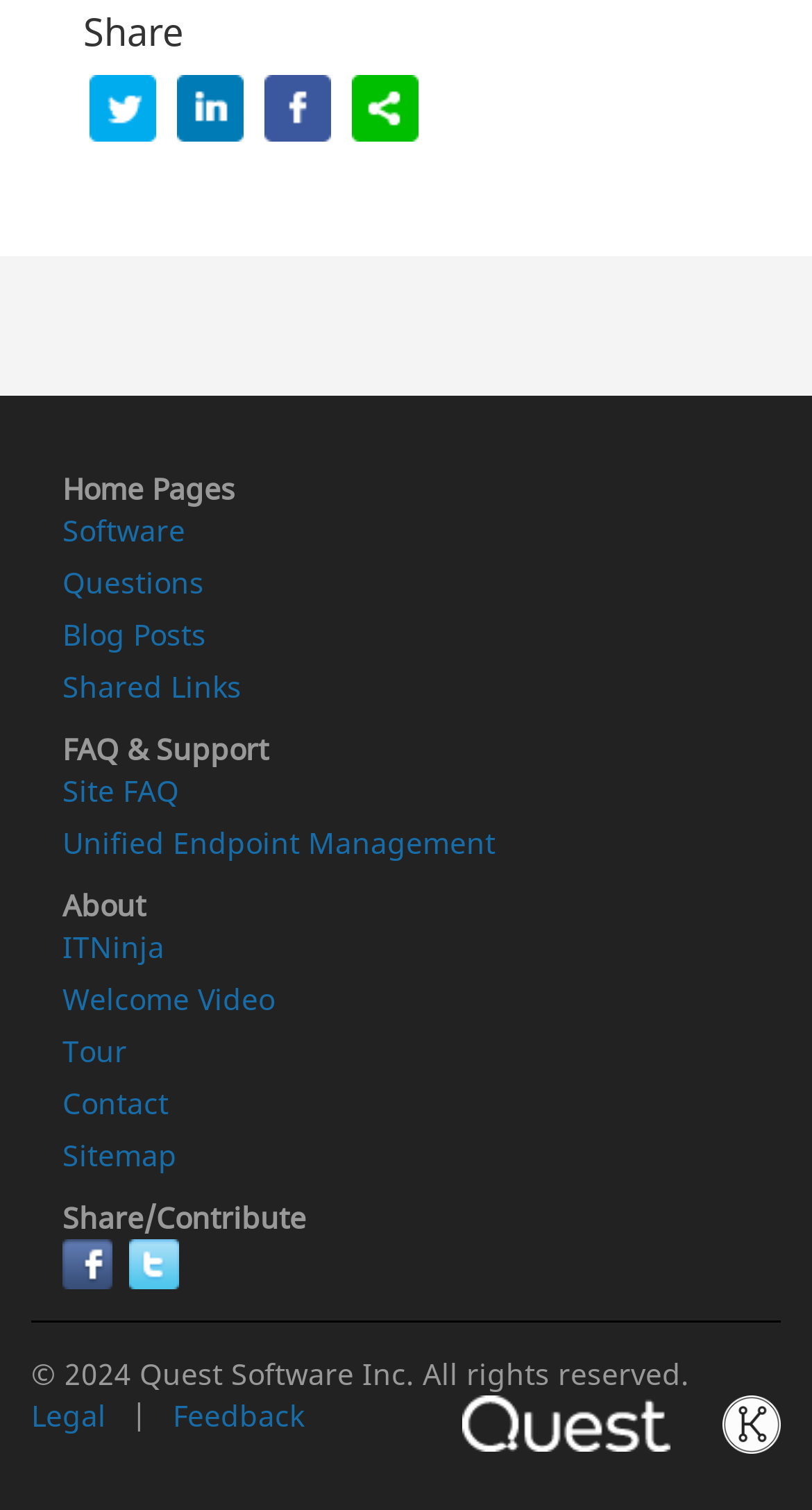How many social media platforms are available for sharing?
Examine the image and provide an in-depth answer to the question.

I found two social media platforms available for sharing, which are Facebook and Twitter, both with their respective images.